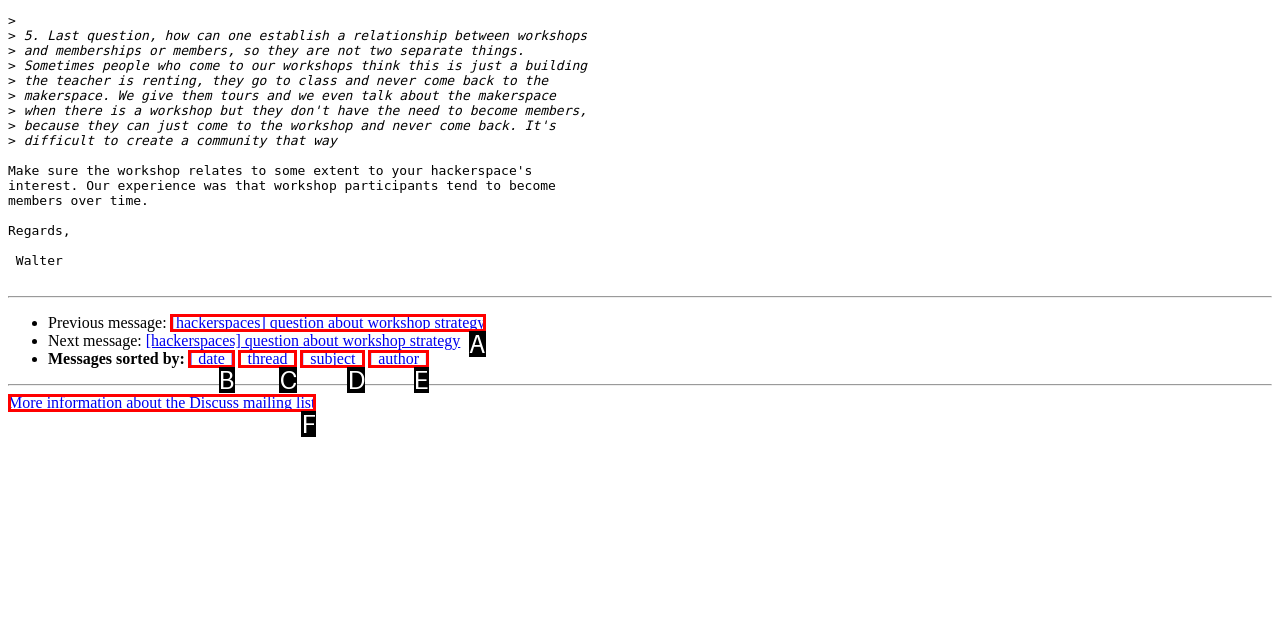Given the element description: [ date ], choose the HTML element that aligns with it. Indicate your choice with the corresponding letter.

B